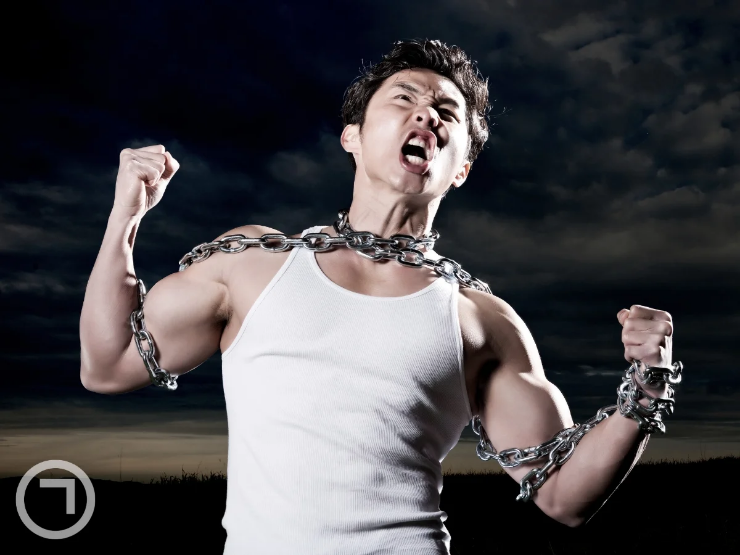Give a thorough description of the image, including any visible elements and their relationships.

The image depicts a man in a sleeveless white shirt, visibly strong and muscular, passionately breaking free from heavy chains that are still attached to his wrists. His face is contorted in a fierce expression, conveying a mix of determination and defiance. The dark, dramatic sky behind him enhances the intensity of the moment, symbolizing his struggle against rigid gender stereotypes. This visual representation aligns with the theme of breaking chains of stereotypes, emphasizing the importance of advocating for gender equality, which fosters personal freedom and authentic self-expression.